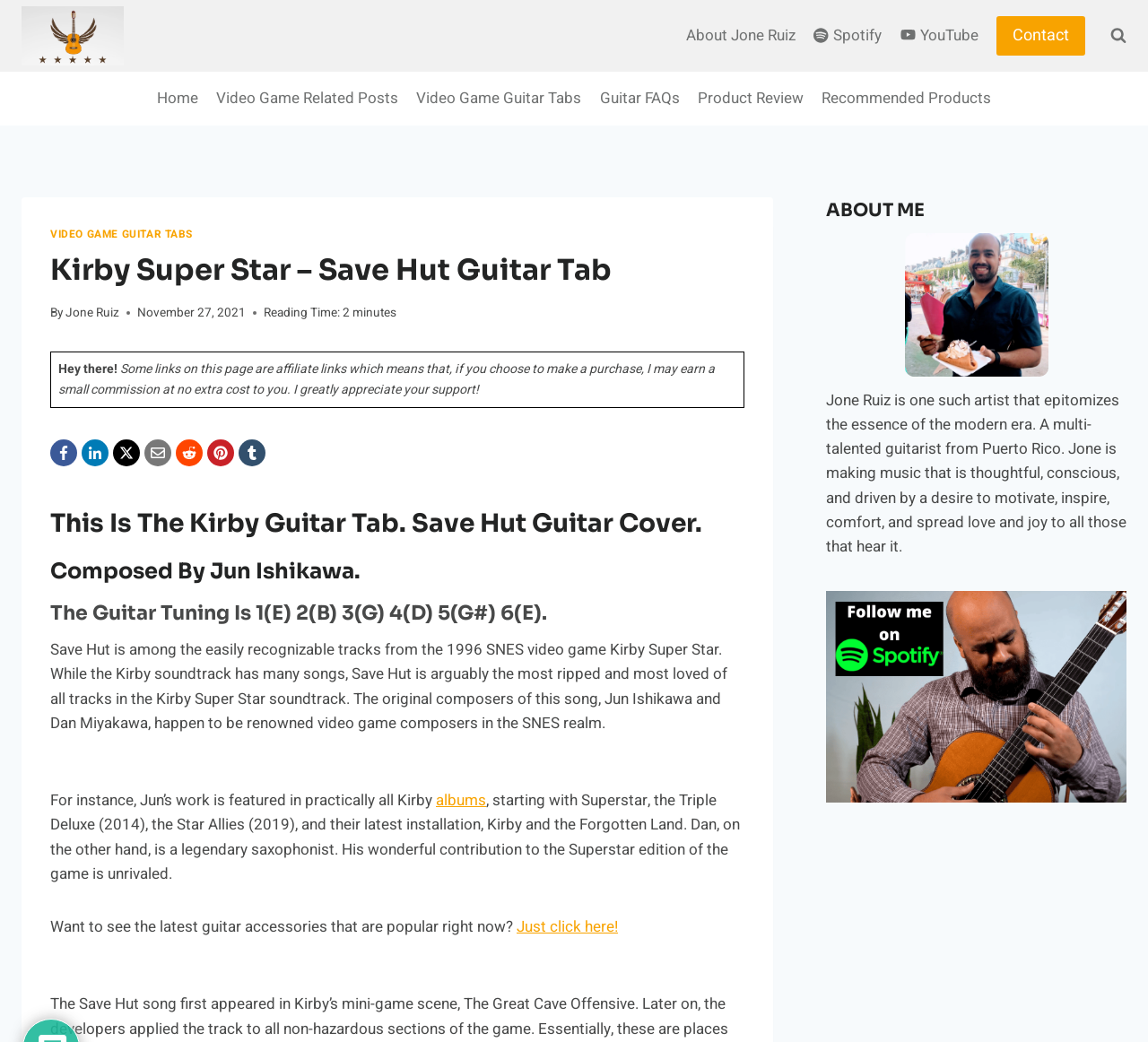Please locate the bounding box coordinates of the element's region that needs to be clicked to follow the instruction: "Learn to play Video Game Music from Youtube Classical Guitarist". The bounding box coordinates should be provided as four float numbers between 0 and 1, i.e., [left, top, right, bottom].

[0.72, 0.567, 0.981, 0.77]